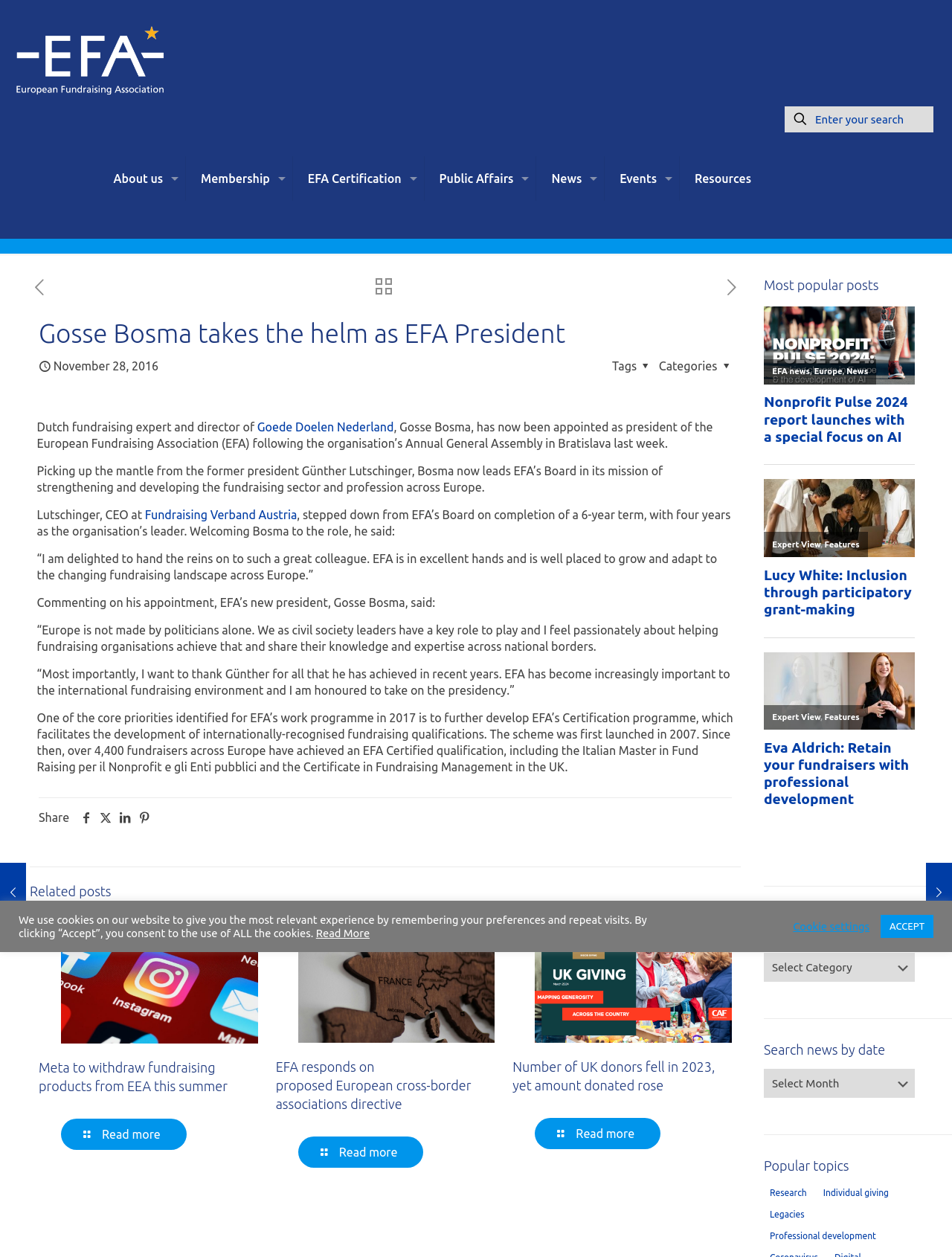Please identify the bounding box coordinates of the clickable region that I should interact with to perform the following instruction: "read more about Gosse Bosma taking the helm as EFA President". The coordinates should be expressed as four float numbers between 0 and 1, i.e., [left, top, right, bottom].

[0.039, 0.334, 0.749, 0.358]